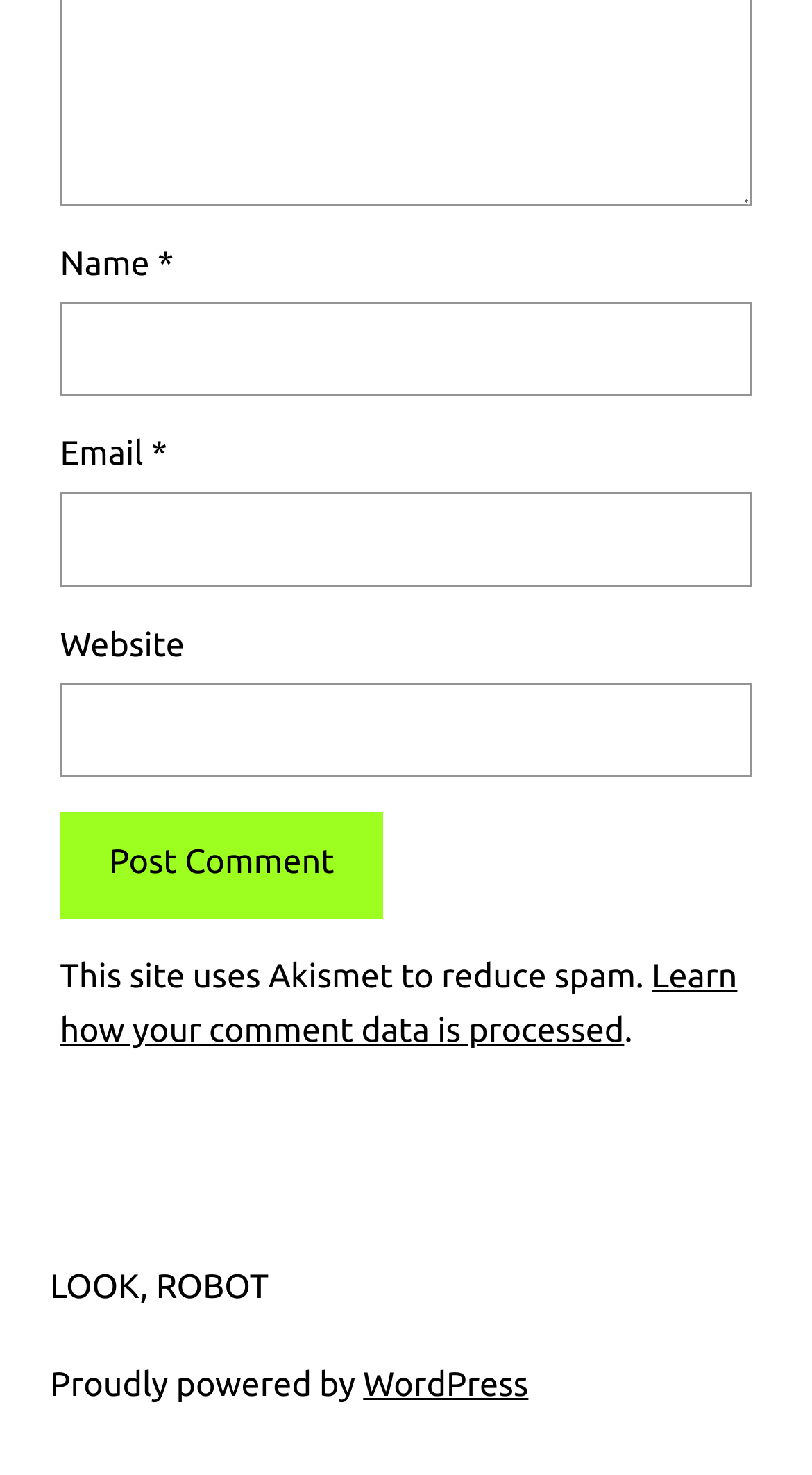Please respond to the question using a single word or phrase:
What is the website built with?

WordPress